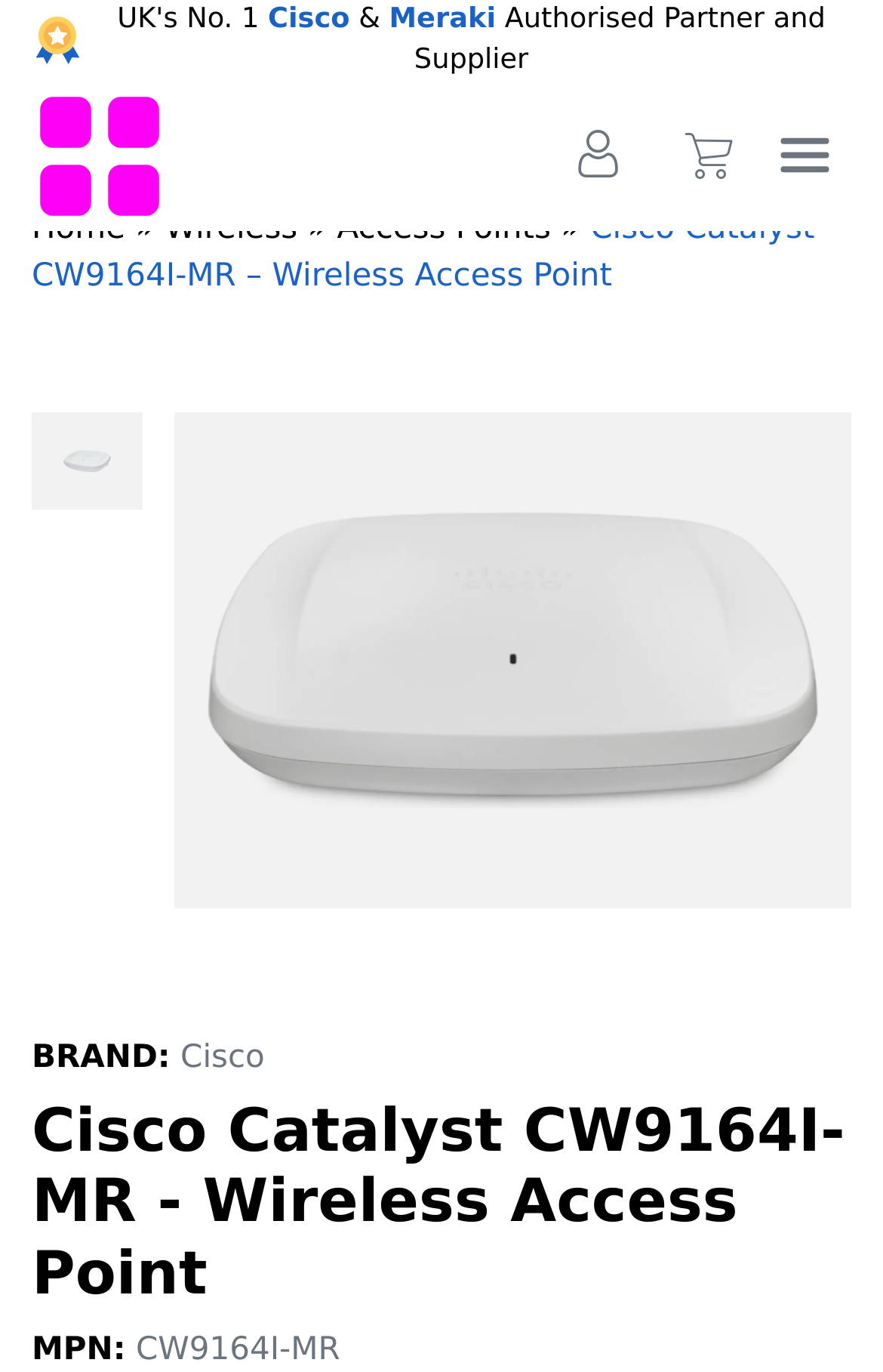What is the brand name of the wireless access point?
Based on the image, give a concise answer in the form of a single word or short phrase.

Cisco